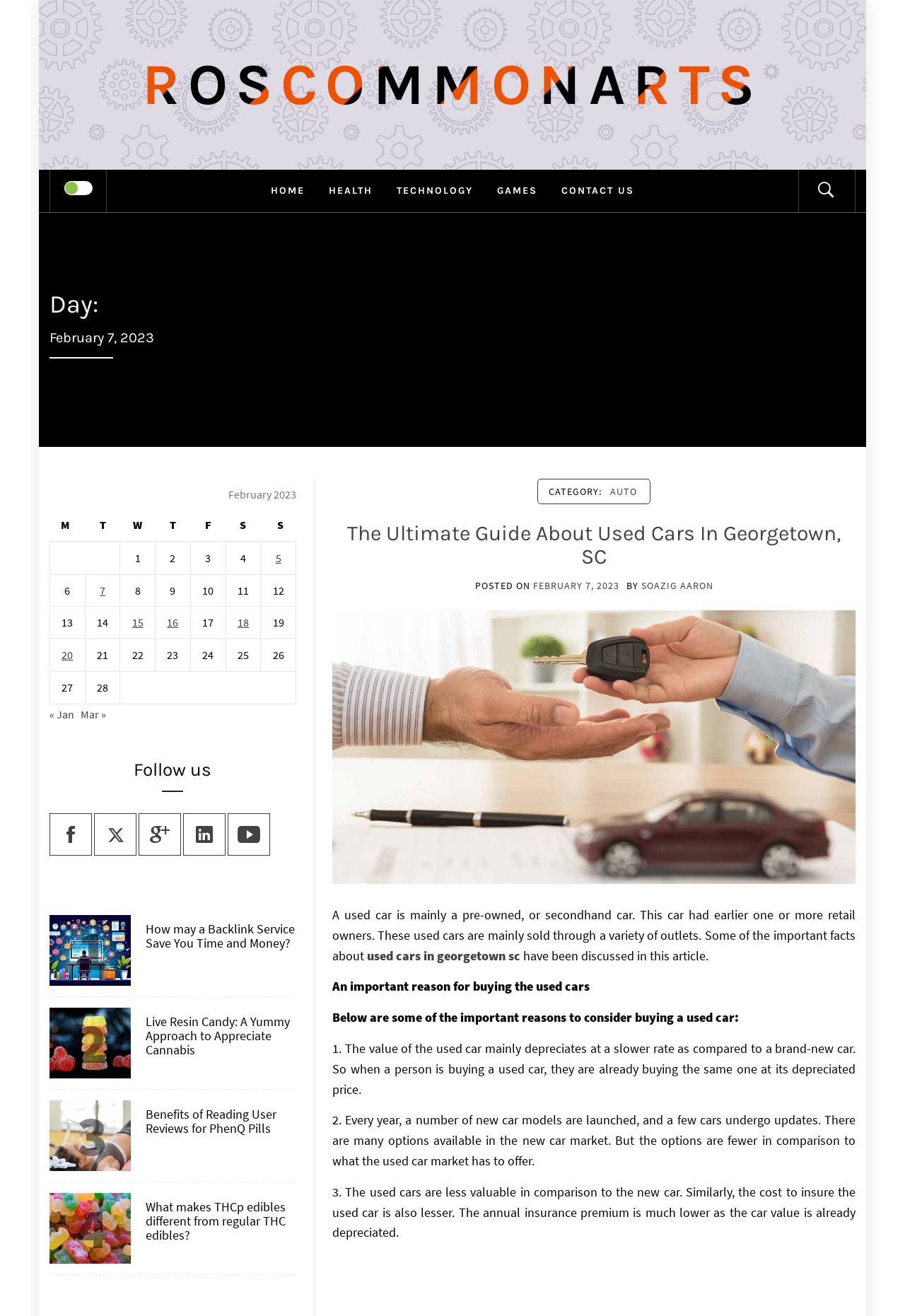Provide a short answer to the following question with just one word or phrase: Who is the author of the article?

SOAZIG AARON